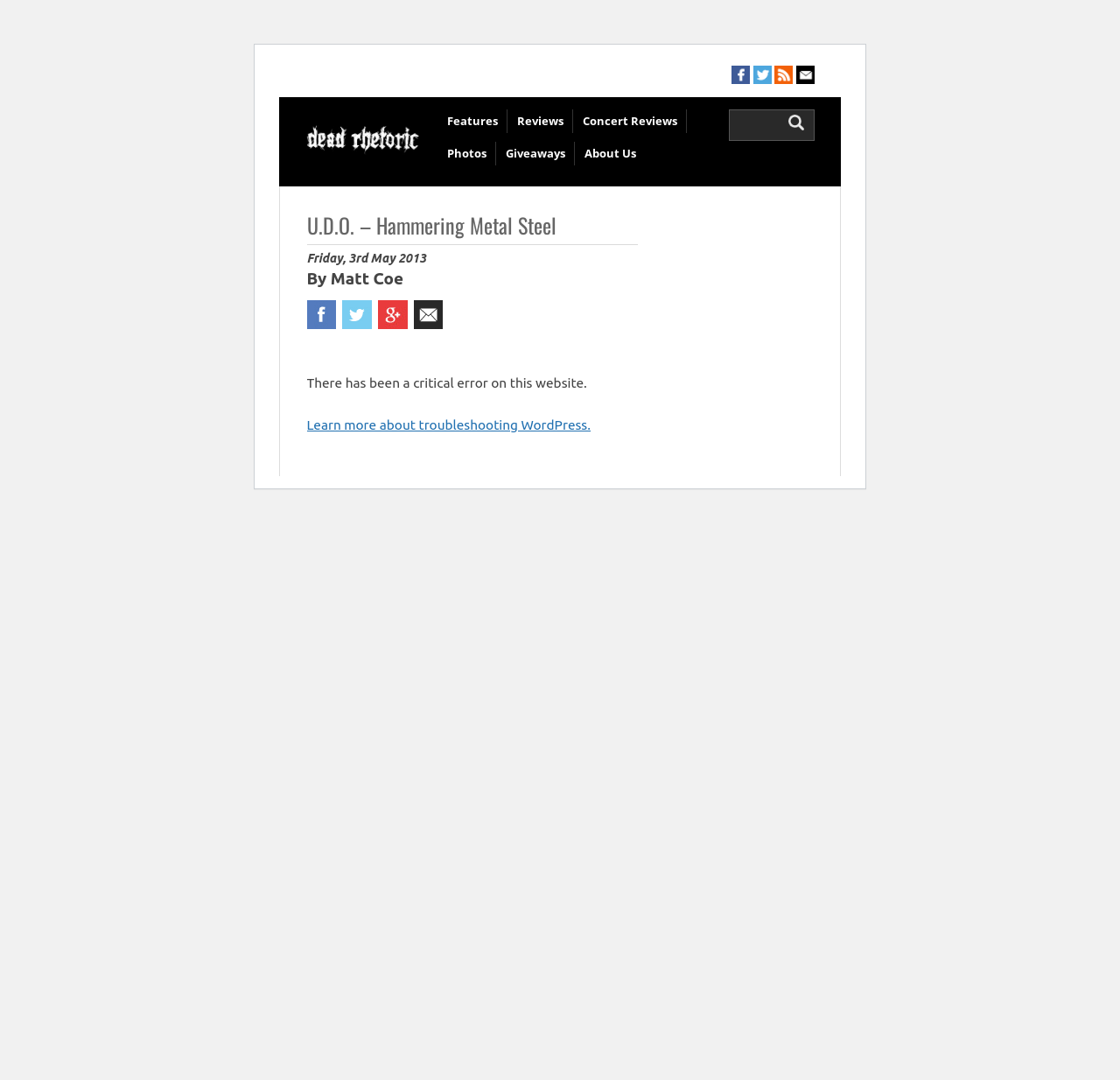Look at the image and write a detailed answer to the question: 
What is the purpose of the search button?

The button 'Search' is located next to a textbox, suggesting that it is used to search the website for specific content.